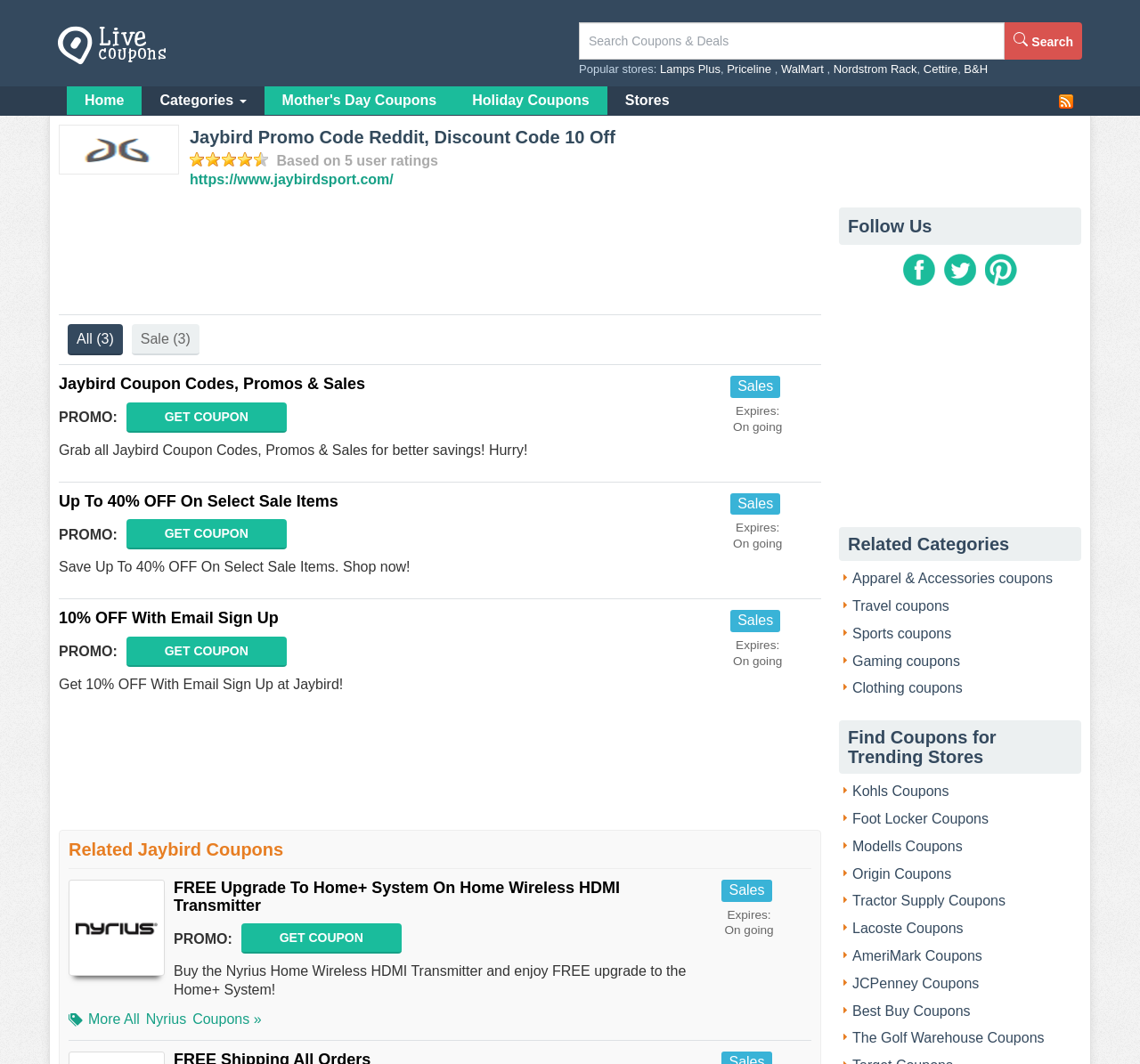Find the bounding box coordinates of the area to click in order to follow the instruction: "Follow on Facebook".

[0.792, 0.239, 0.82, 0.269]